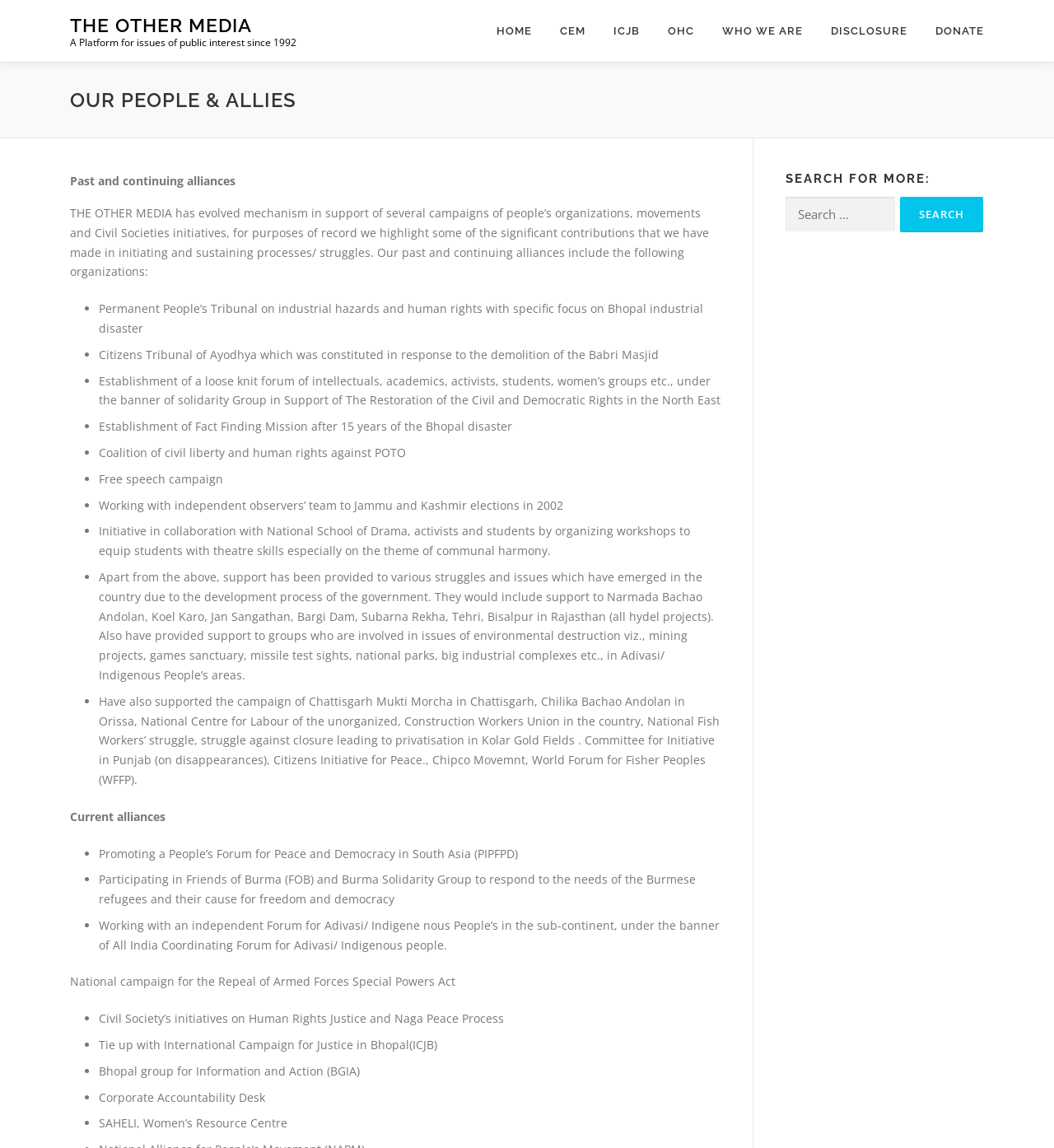Locate the bounding box coordinates of the area where you should click to accomplish the instruction: "Click on THE OTHER MEDIA link".

[0.066, 0.012, 0.239, 0.031]